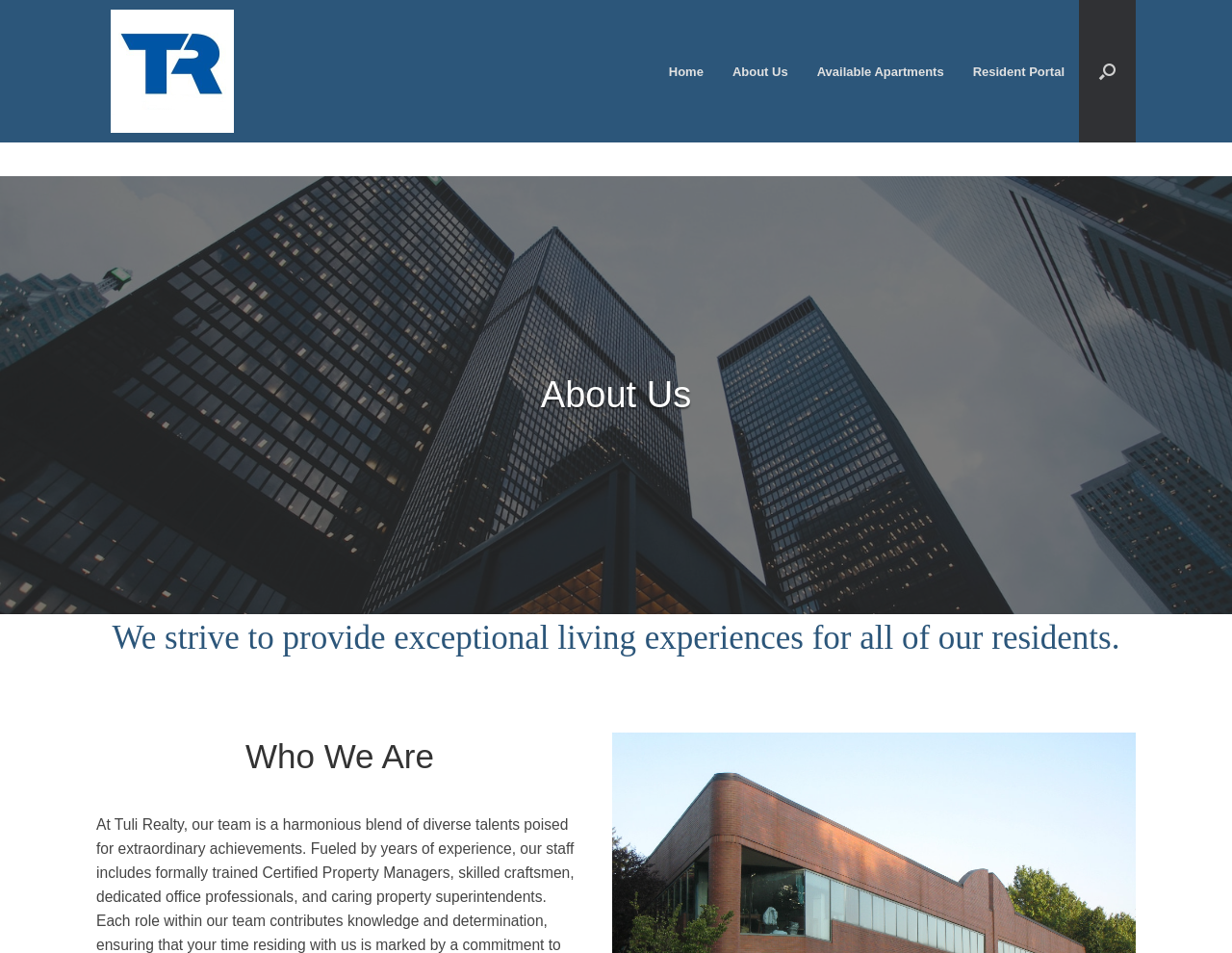Identify the bounding box of the HTML element described as: "title="Tuli Realty LLC"".

[0.078, 0.0, 0.202, 0.149]